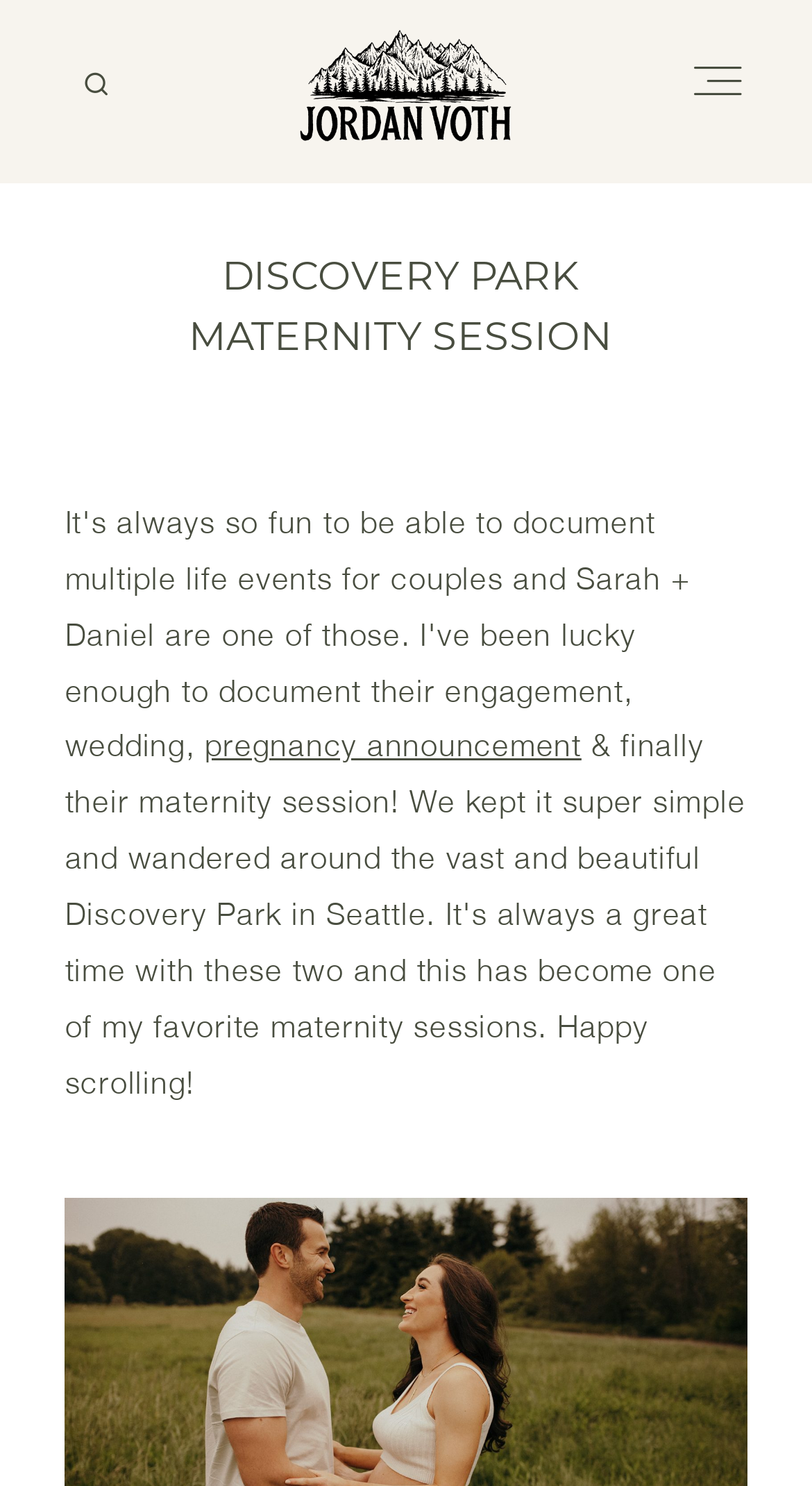Find the bounding box coordinates of the element's region that should be clicked in order to follow the given instruction: "view discovery park maternity session". The coordinates should consist of four float numbers between 0 and 1, i.e., [left, top, right, bottom].

[0.072, 0.168, 0.912, 0.246]